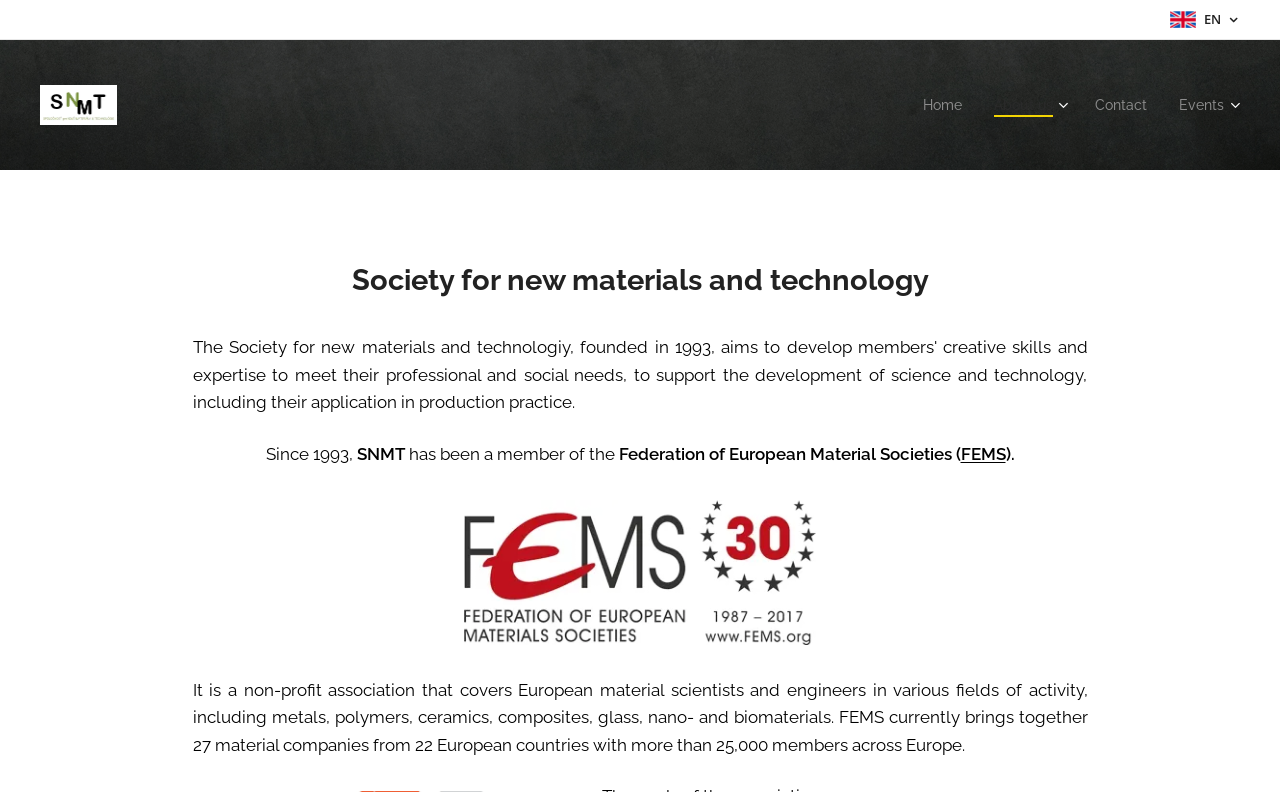Please find and report the bounding box coordinates of the element to click in order to perform the following action: "Learn about the Society". The coordinates should be expressed as four float numbers between 0 and 1, in the format [left, top, right, bottom].

[0.15, 0.306, 0.85, 0.422]